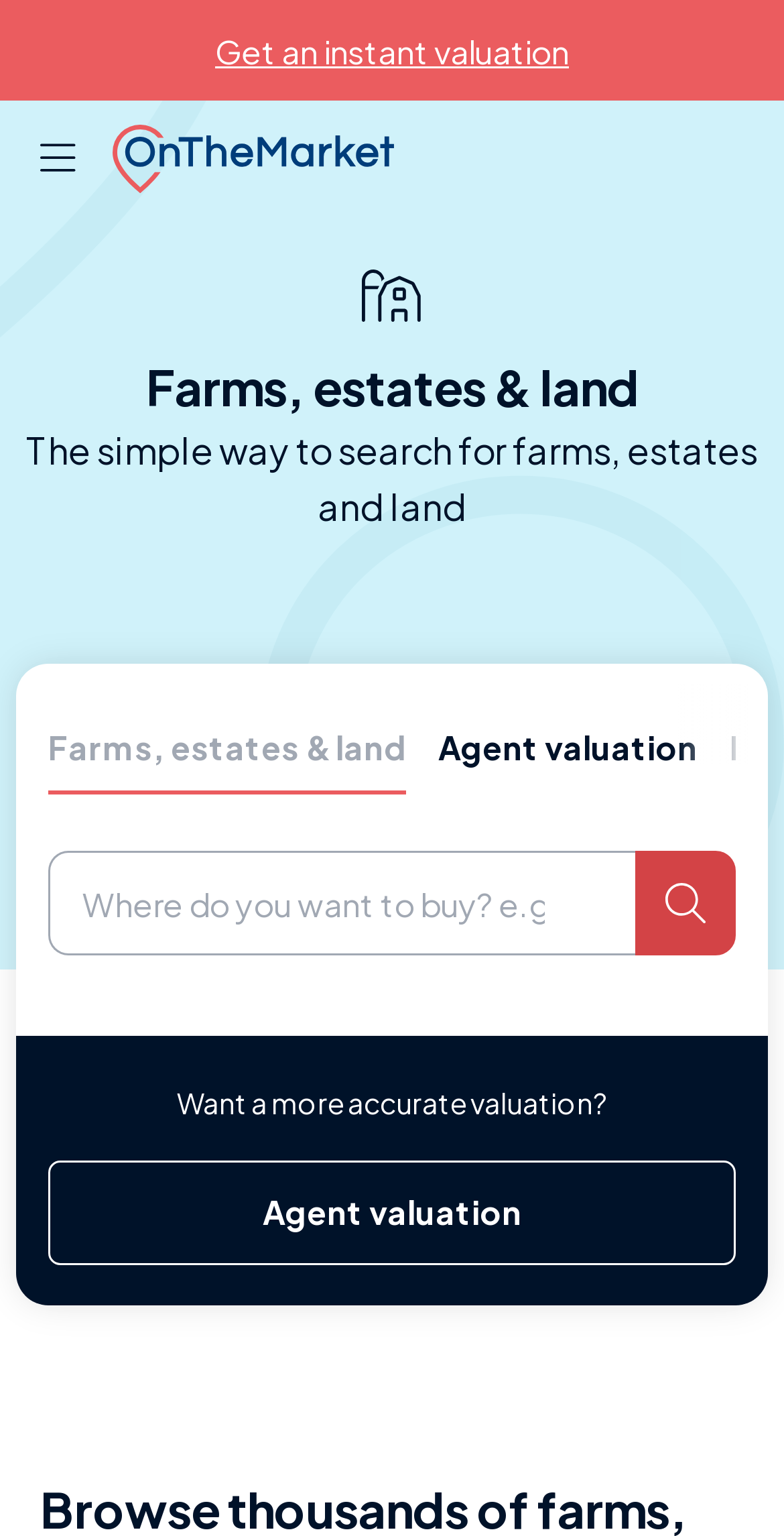Find and provide the bounding box coordinates for the UI element described here: "Agent valuation". The coordinates should be given as four float numbers between 0 and 1: [left, top, right, bottom].

[0.559, 0.458, 0.931, 0.517]